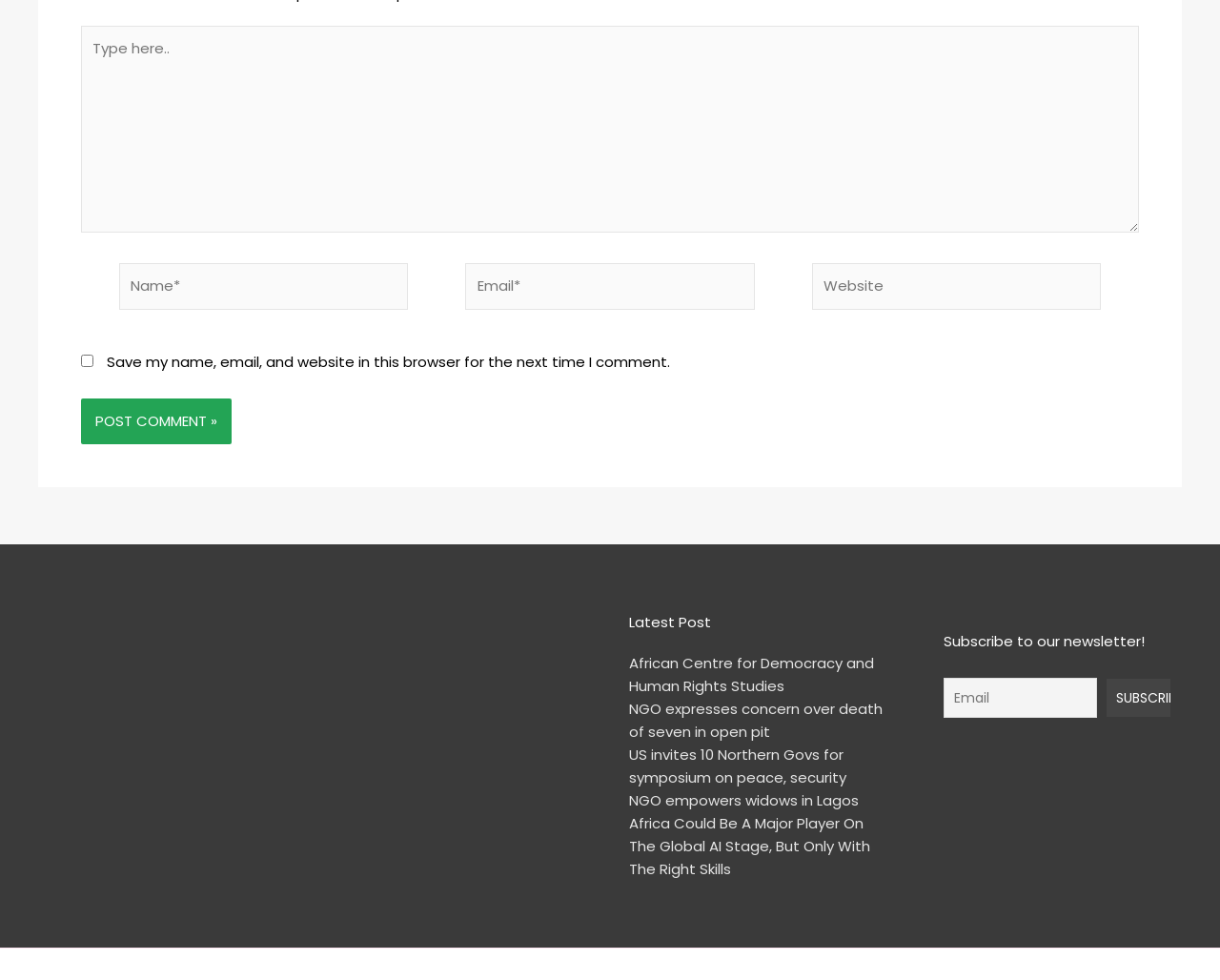Use a single word or phrase to answer this question: 
What is the purpose of the checkbox?

Save comment info